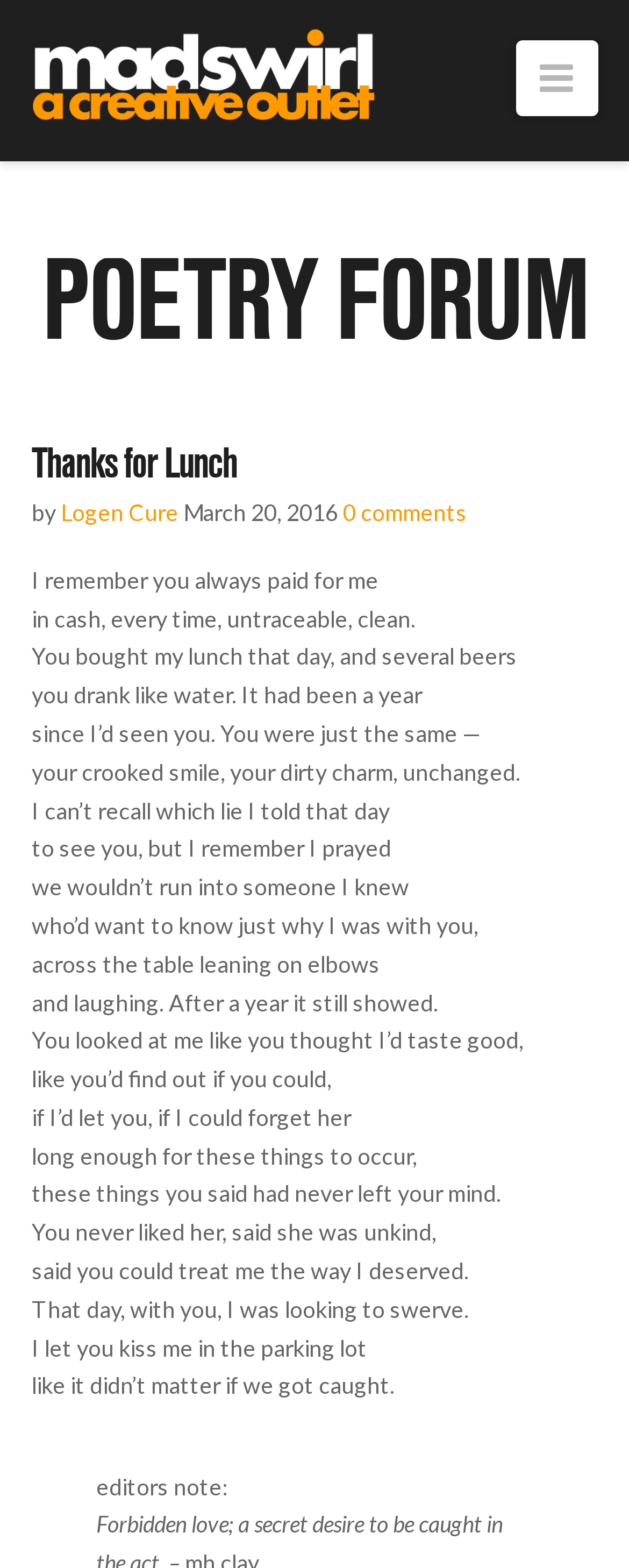Please provide a detailed answer to the question below by examining the image:
How many comments does the poem have?

The number of comments can be found in the link element with the text '0 comments' which is located inside the article element.